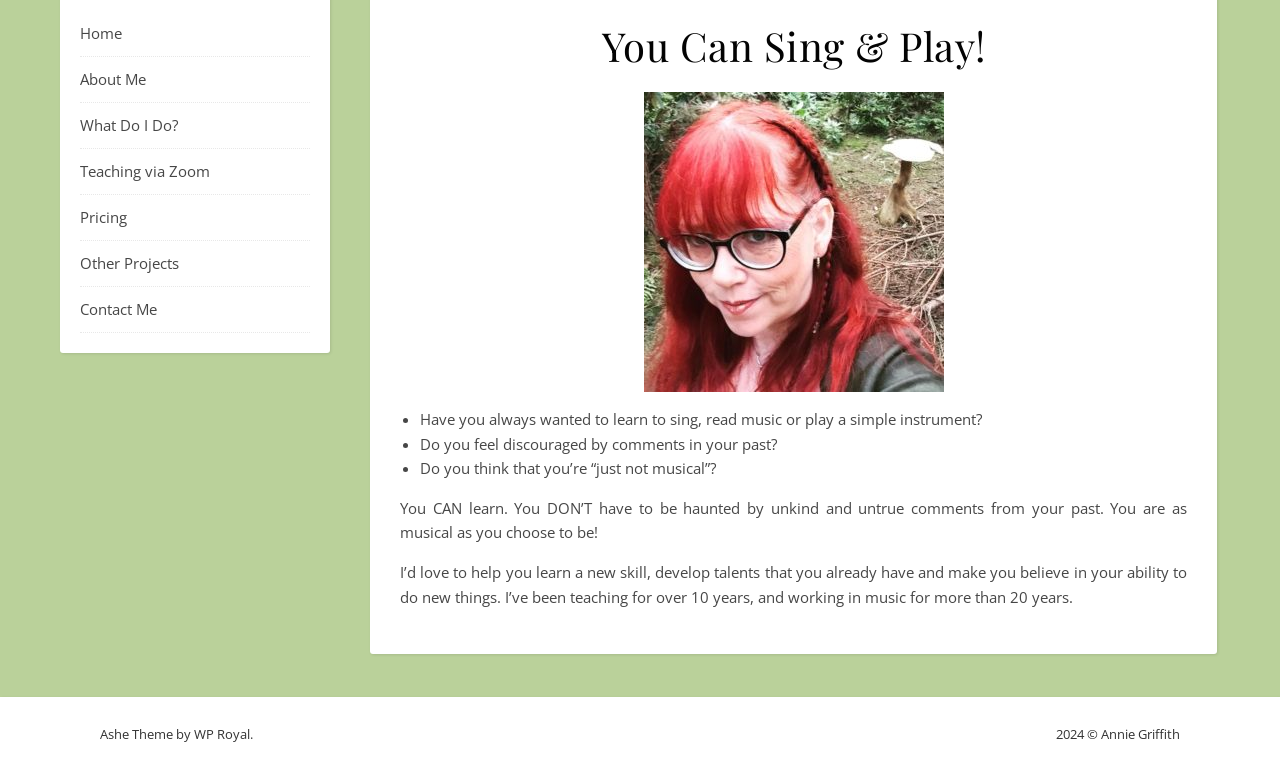Provide the bounding box coordinates, formatted as (top-left x, top-left y, bottom-right x, bottom-right y), with all values being floating point numbers between 0 and 1. Identify the bounding box of the UI element that matches the description: Home

[0.062, 0.014, 0.242, 0.074]